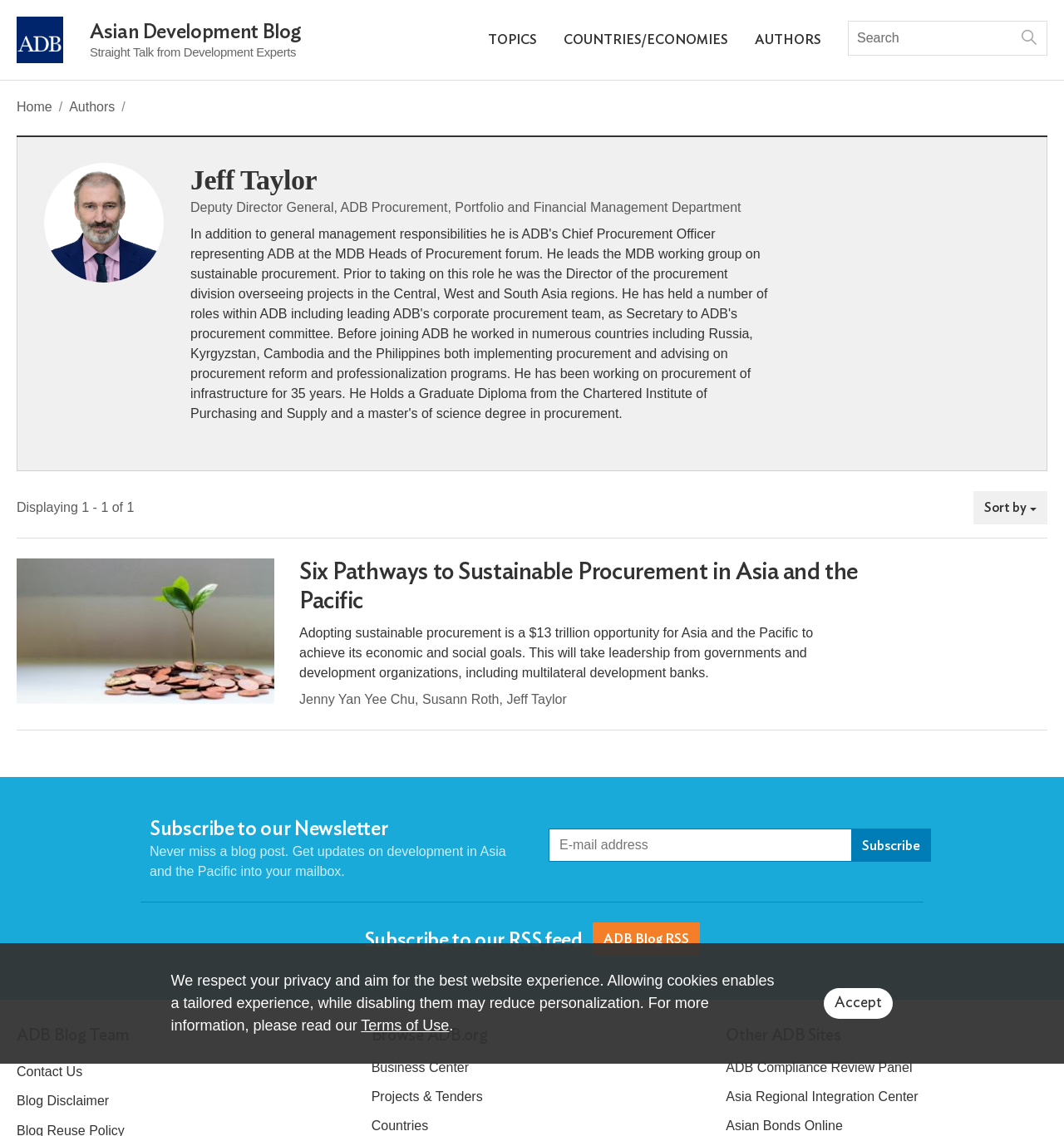Please identify the bounding box coordinates of the area I need to click to accomplish the following instruction: "Browse the ADB website".

[0.349, 0.927, 0.651, 0.953]